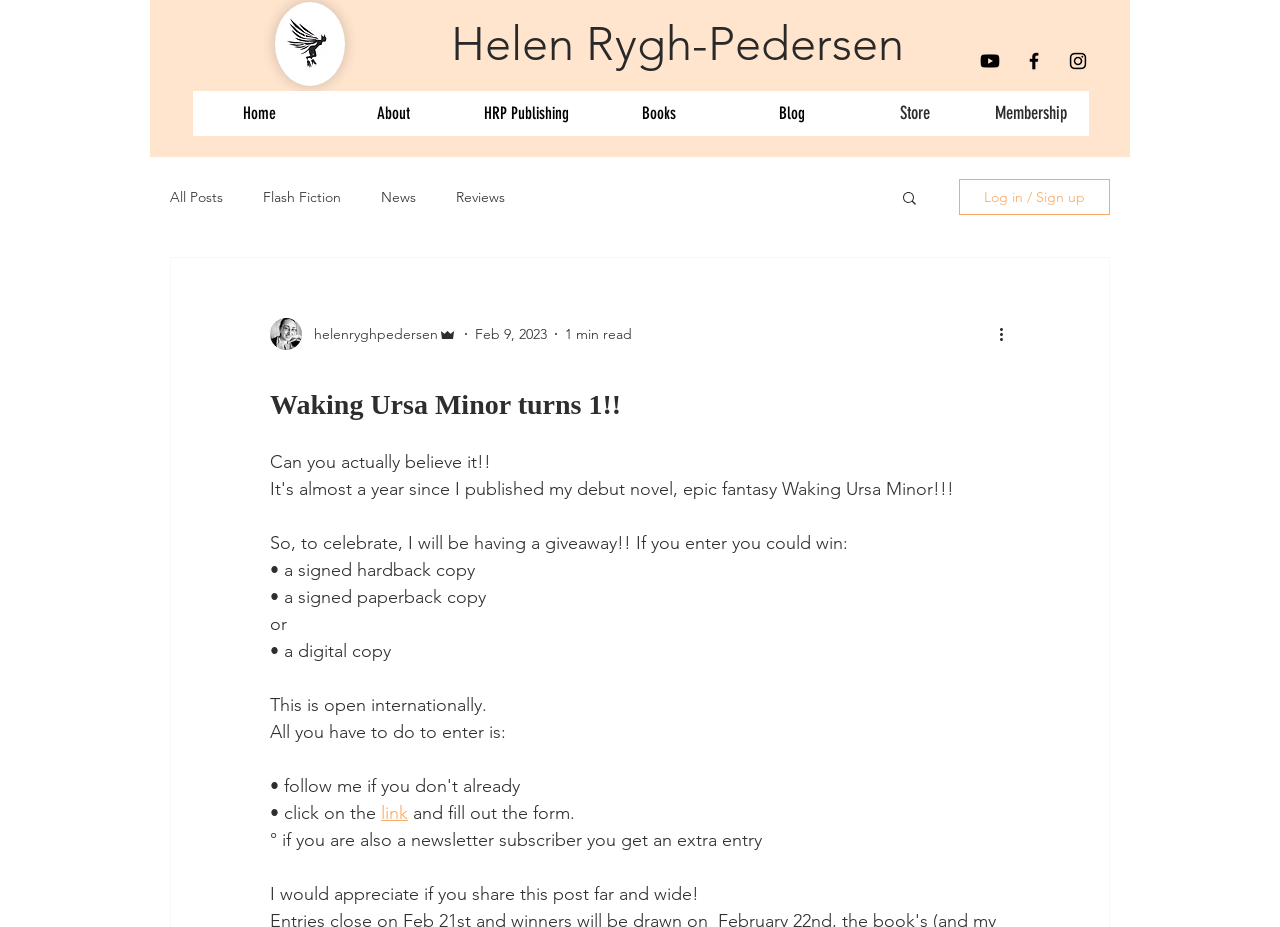Please determine the primary heading and provide its text.

Waking Ursa Minor turns 1!!